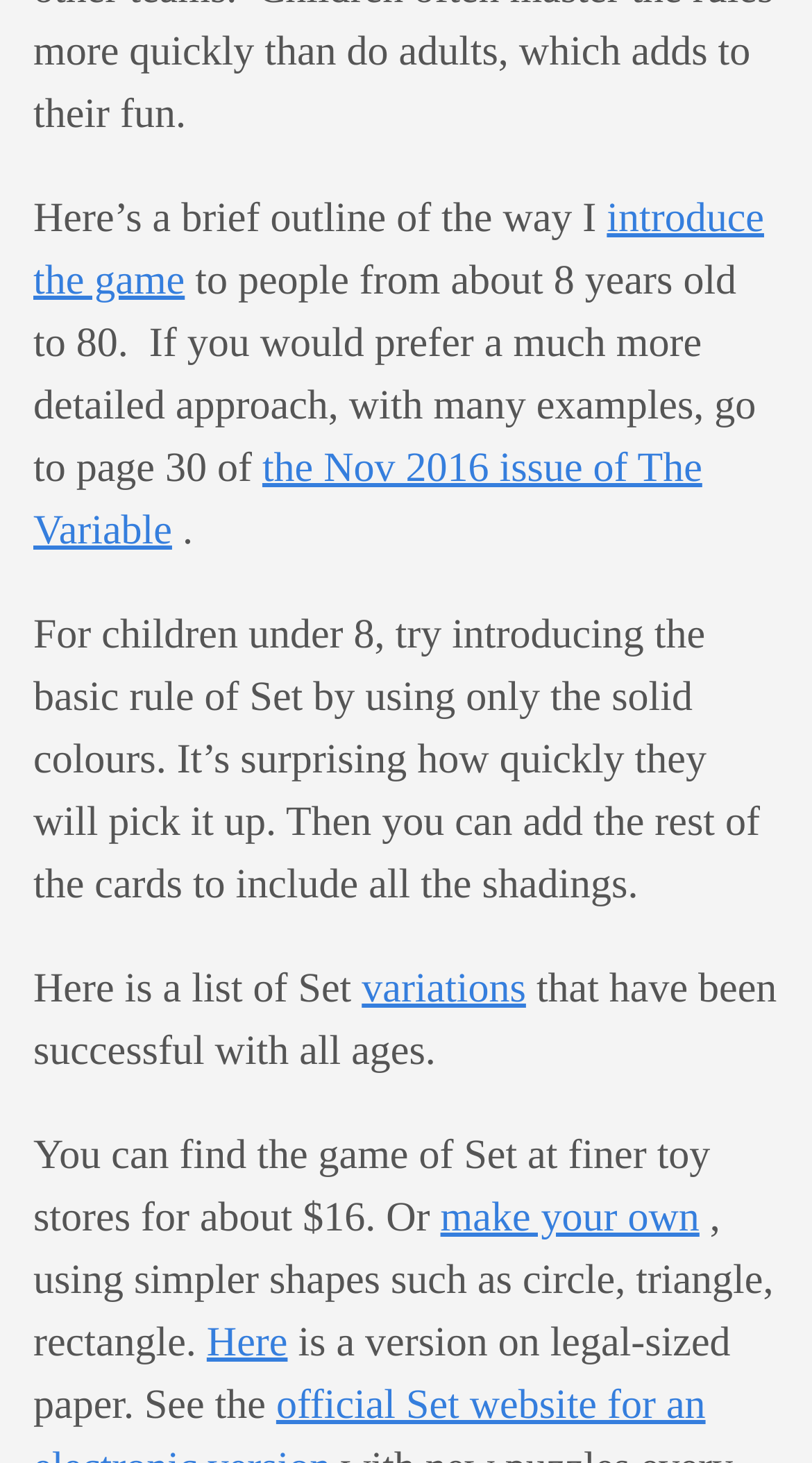Where can the game of Set be found?
From the image, respond using a single word or phrase.

Finer toy stores